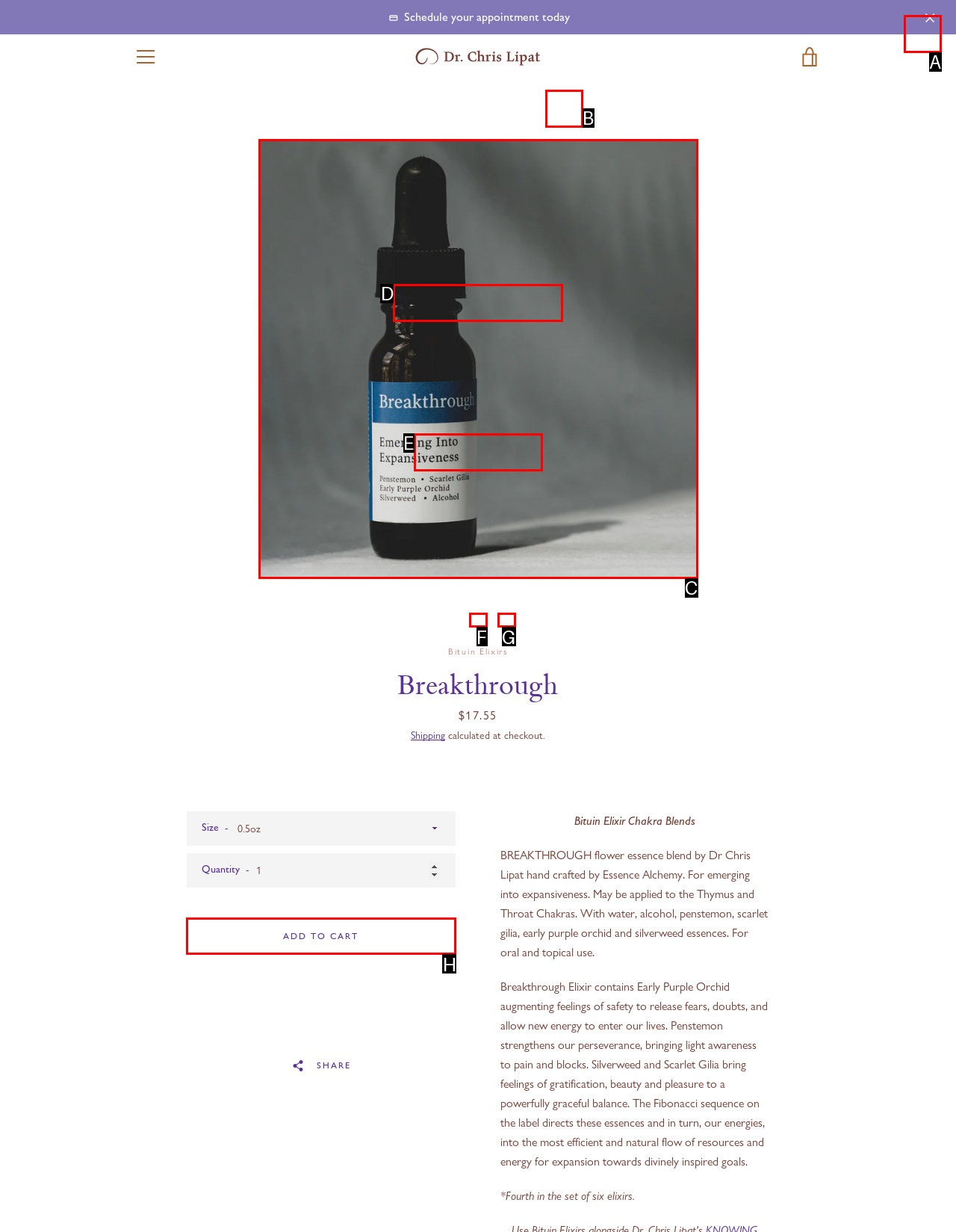Tell me which option I should click to complete the following task: Add to cart
Answer with the option's letter from the given choices directly.

H